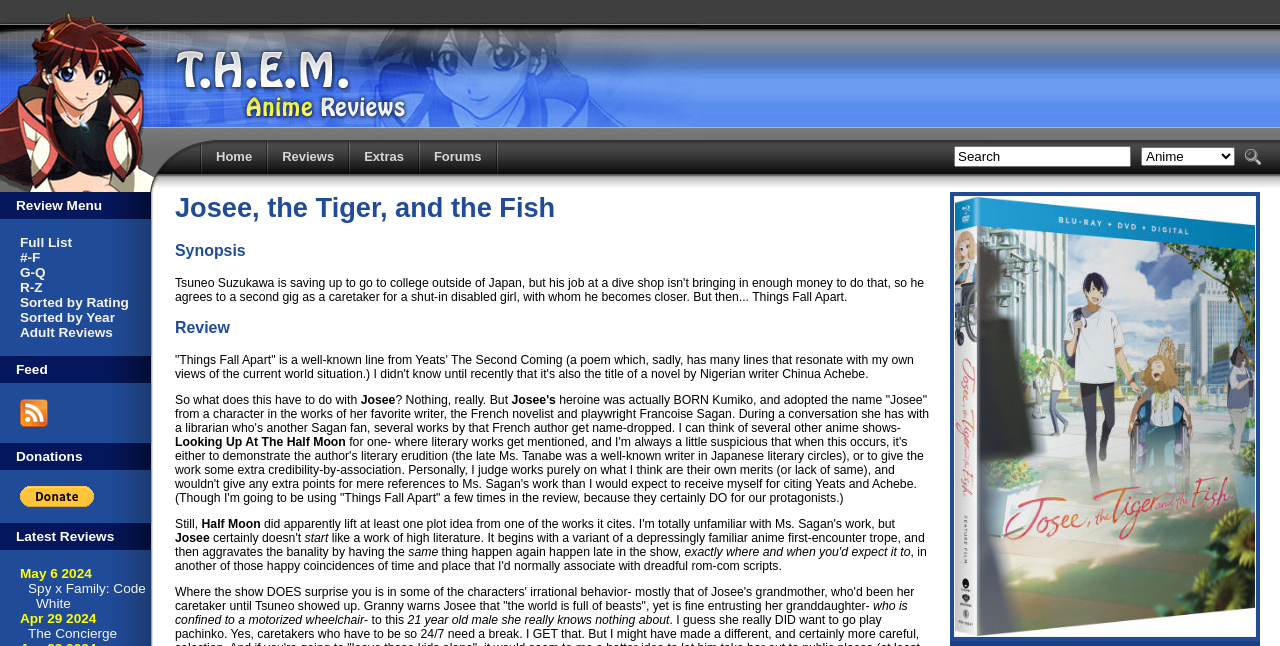Please find the bounding box coordinates for the clickable element needed to perform this instruction: "Select an option from the Search Anime Search combobox".

[0.891, 0.228, 0.965, 0.257]